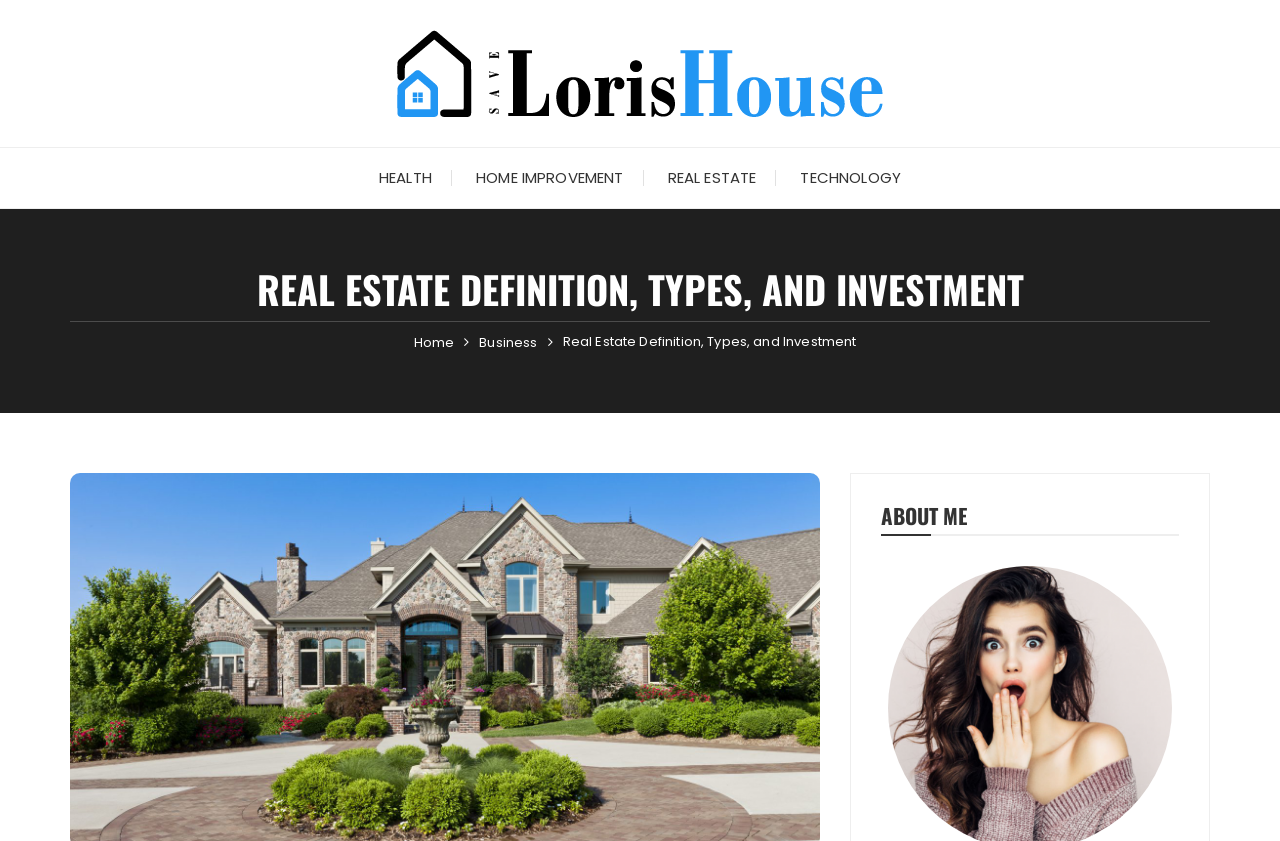Find the bounding box coordinates of the clickable area that will achieve the following instruction: "Search for something".

None